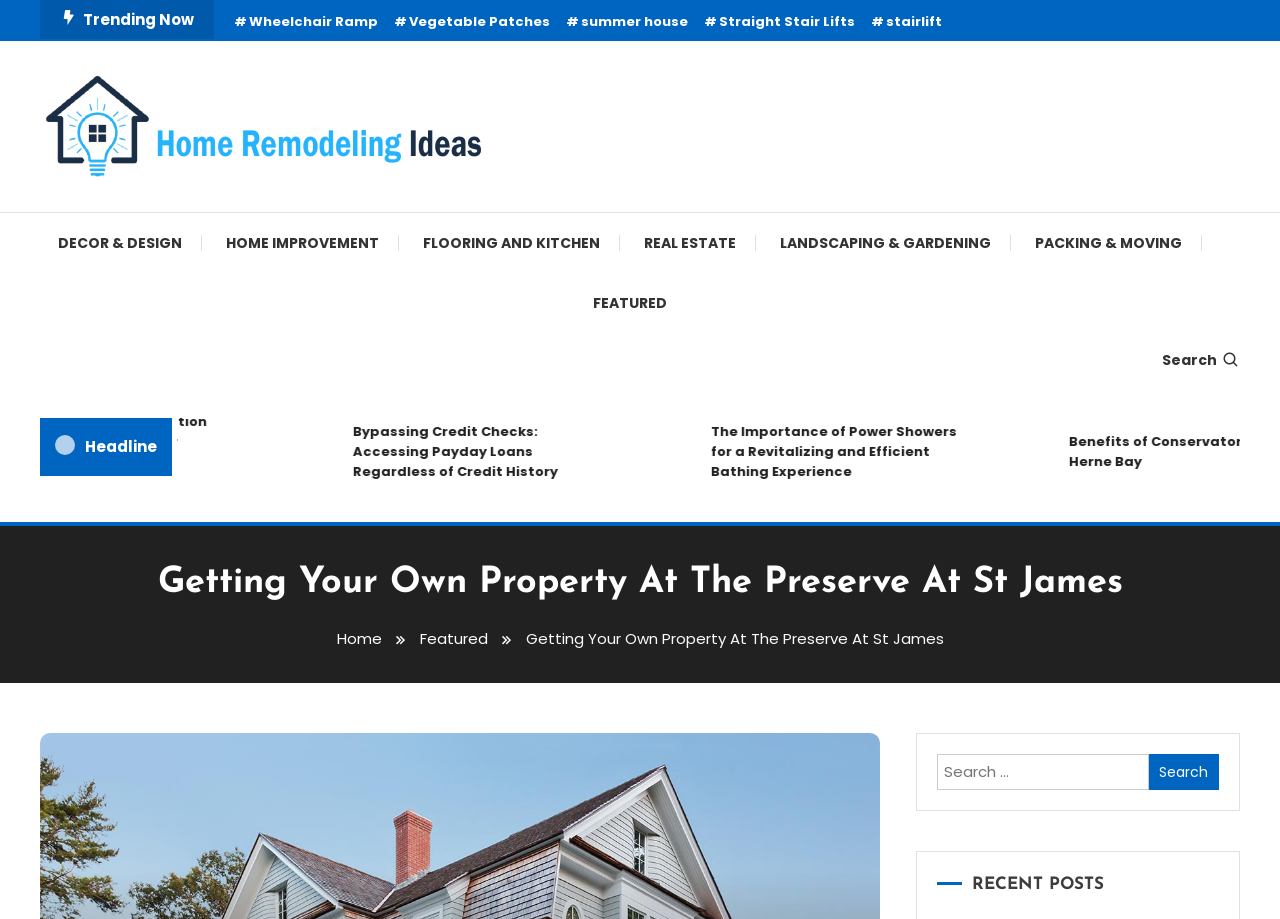Answer with a single word or phrase: 
What is the last link in the breadcrumbs navigation?

Getting Your Own Property At The Preserve At St James